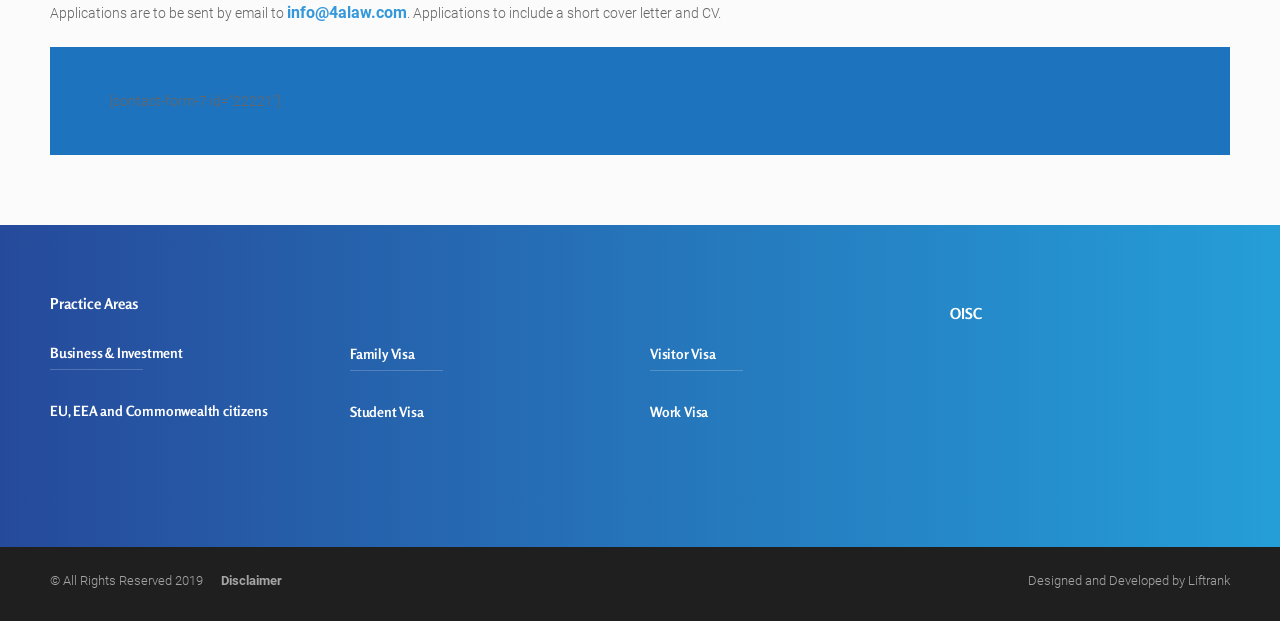What year is the website's copyright?
Give a one-word or short-phrase answer derived from the screenshot.

2019